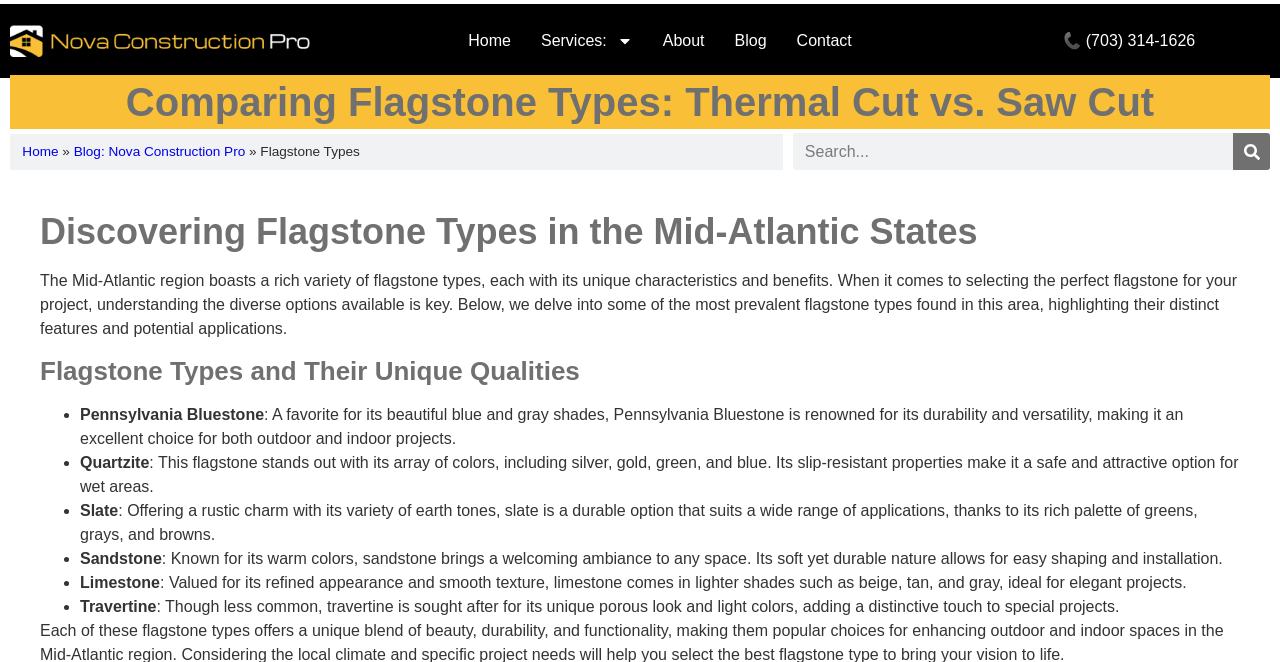Determine the bounding box coordinates for the area that needs to be clicked to fulfill this task: "Visit Home page". The coordinates must be given as four float numbers between 0 and 1, i.e., [left, top, right, bottom].

[0.354, 0.027, 0.411, 0.097]